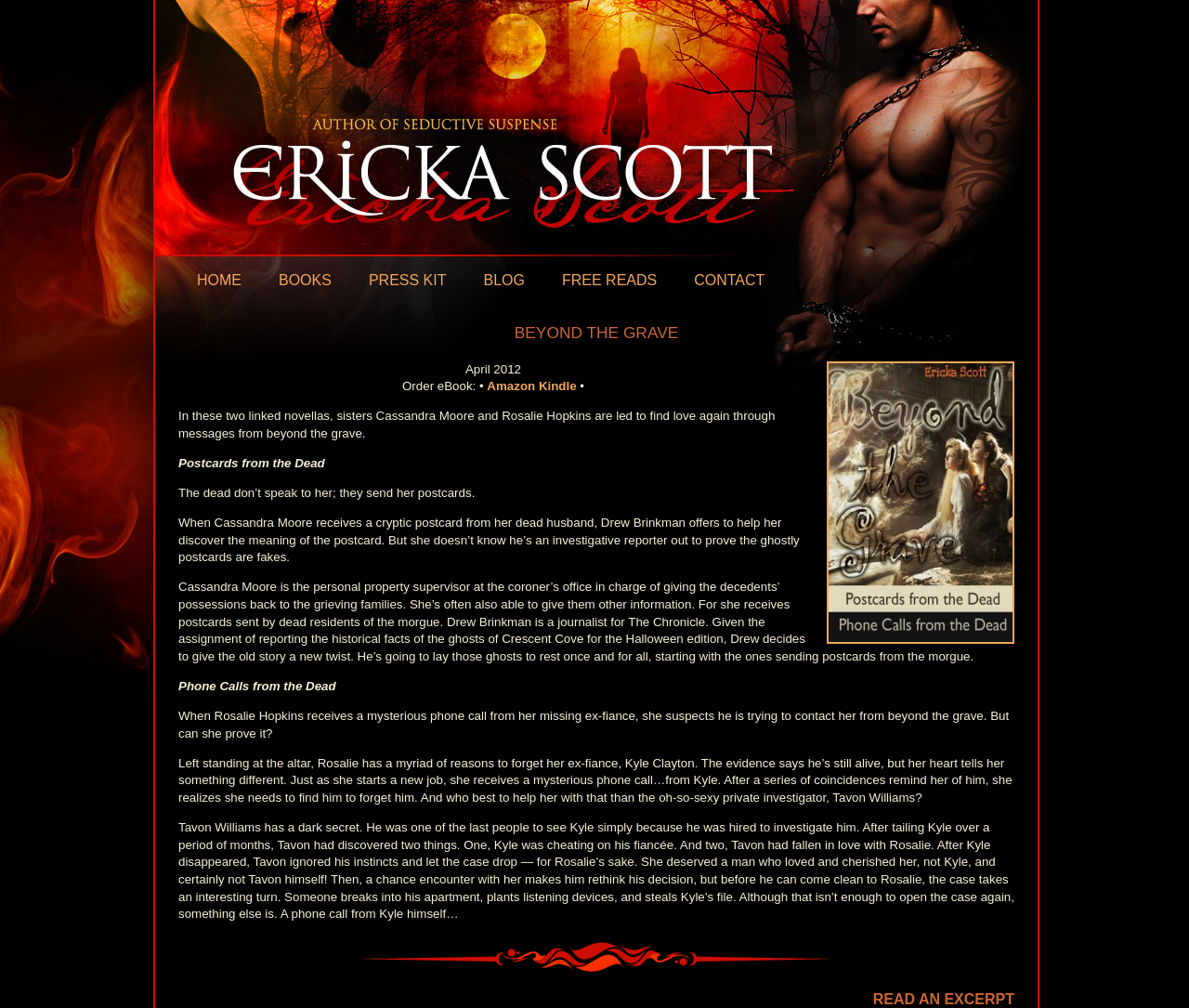Provide the bounding box coordinates of the area you need to click to execute the following instruction: "Click the 'BOOKS' link".

[0.234, 0.27, 0.279, 0.287]